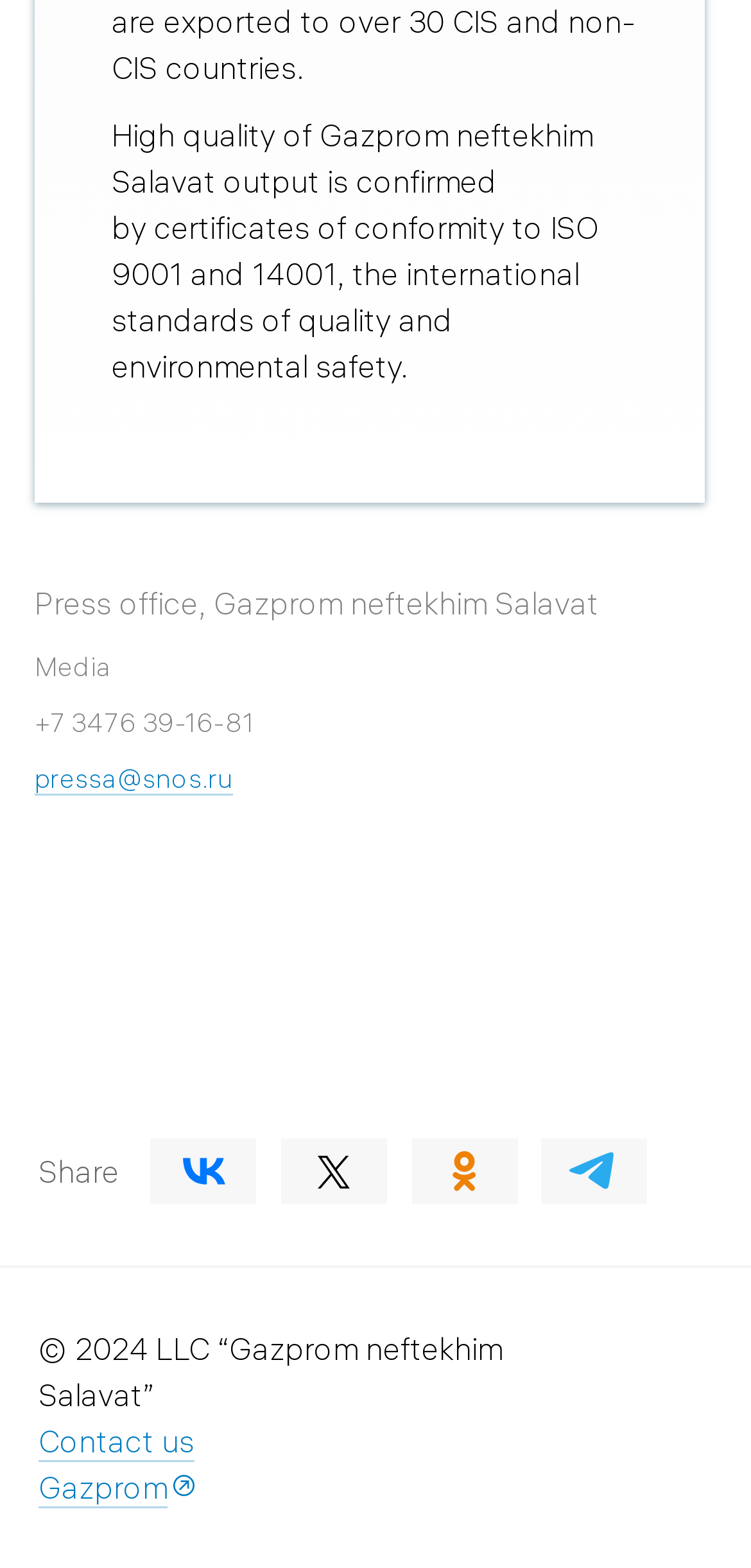Please provide the bounding box coordinate of the region that matches the element description: aria-label="share to odnoklassniki". Coordinates should be in the format (top-left x, top-left y, bottom-right x, bottom-right y) and all values should be between 0 and 1.

[0.548, 0.726, 0.689, 0.768]